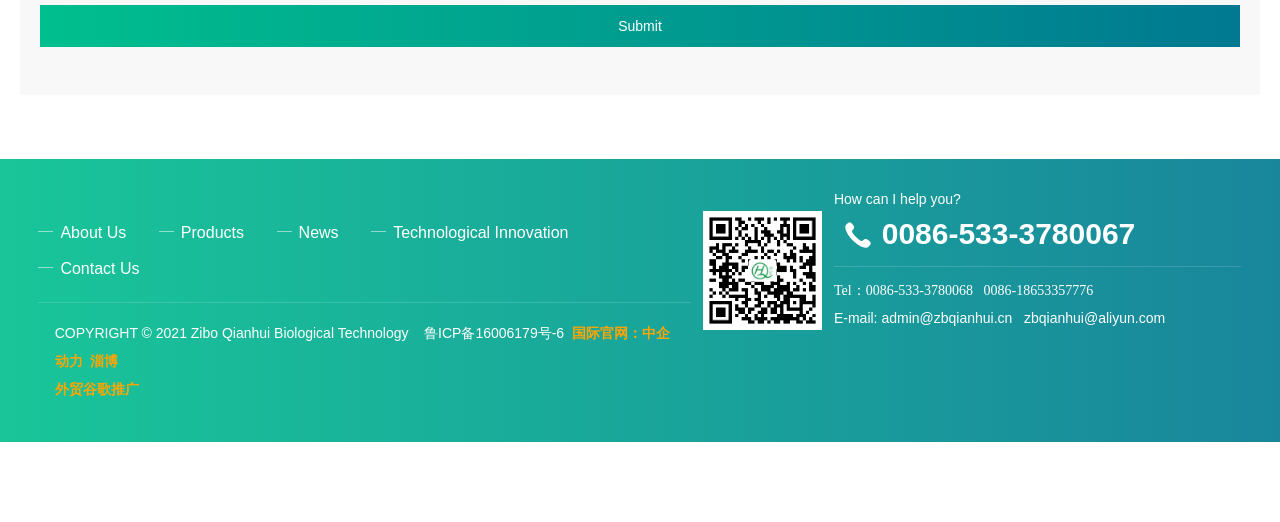What is the image located at the top-right corner of the page?
Look at the image and answer the question using a single word or phrase.

EWM